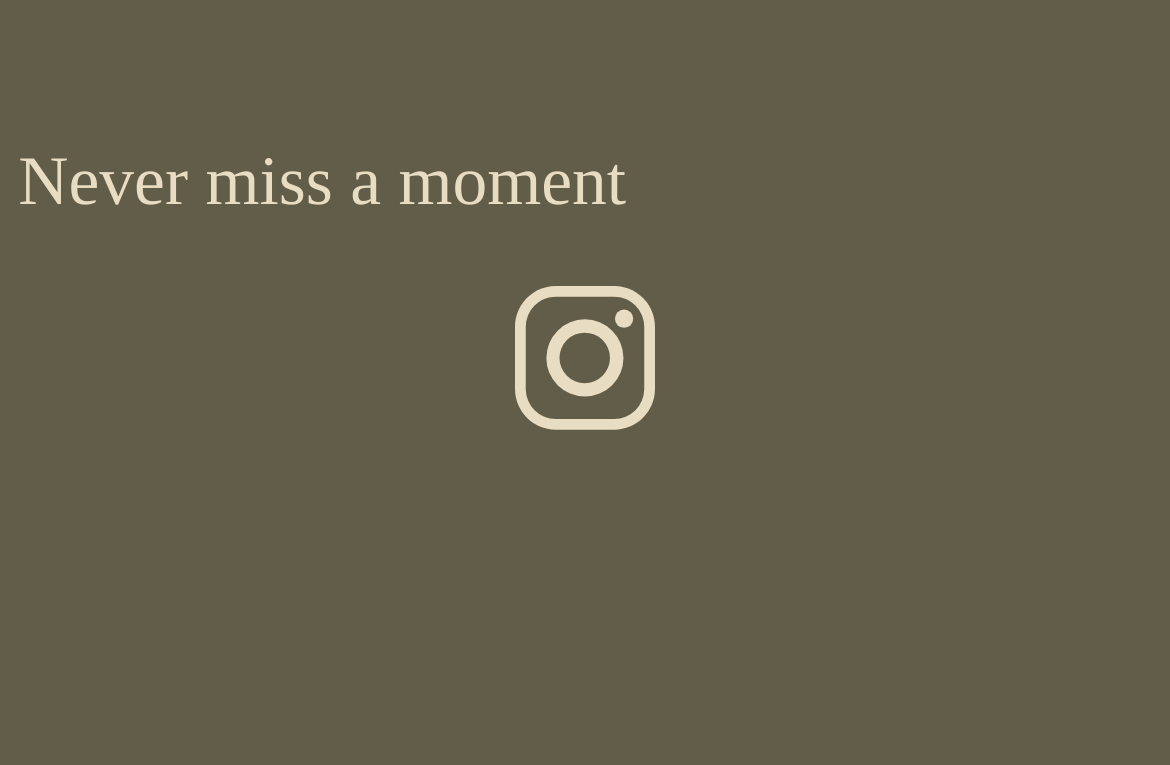Give a one-word or one-phrase response to the question:
What is the topic of the content shared on Fri Apr 19 2024?

Bridal